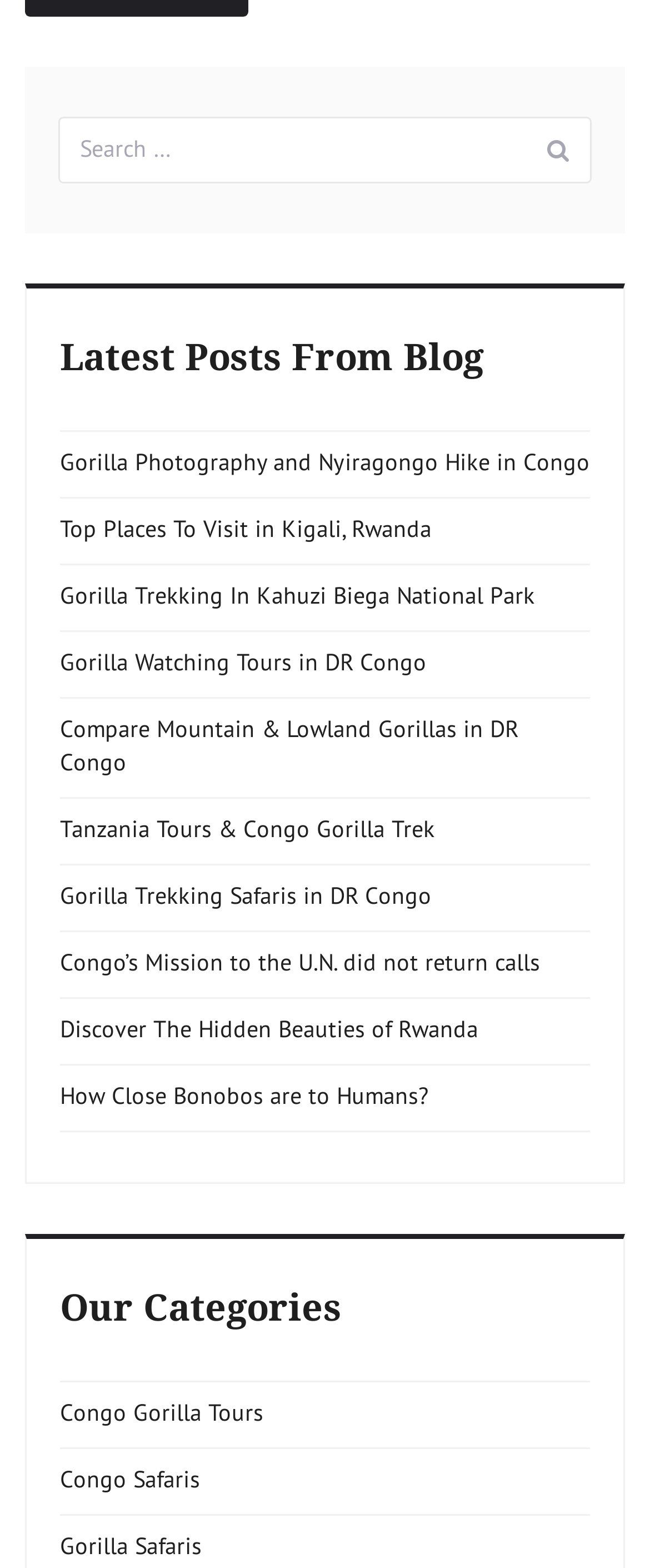Locate the bounding box coordinates of the element's region that should be clicked to carry out the following instruction: "Check the information of PTP铝箔VC胶水用氯醋树脂TYD-2". The coordinates need to be four float numbers between 0 and 1, i.e., [left, top, right, bottom].

None